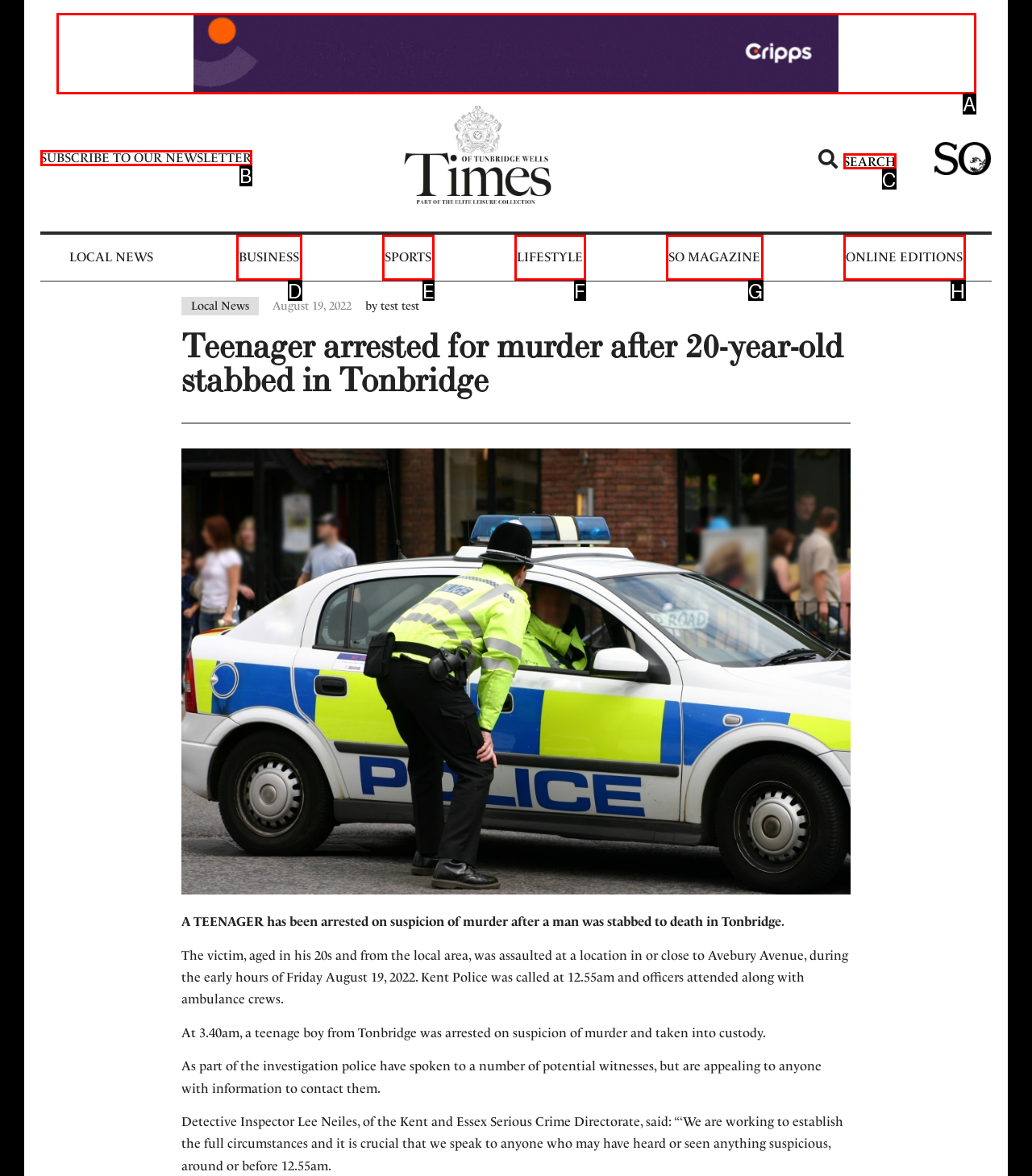Which HTML element fits the description: Subscribe to our newsletter? Respond with the letter of the appropriate option directly.

B